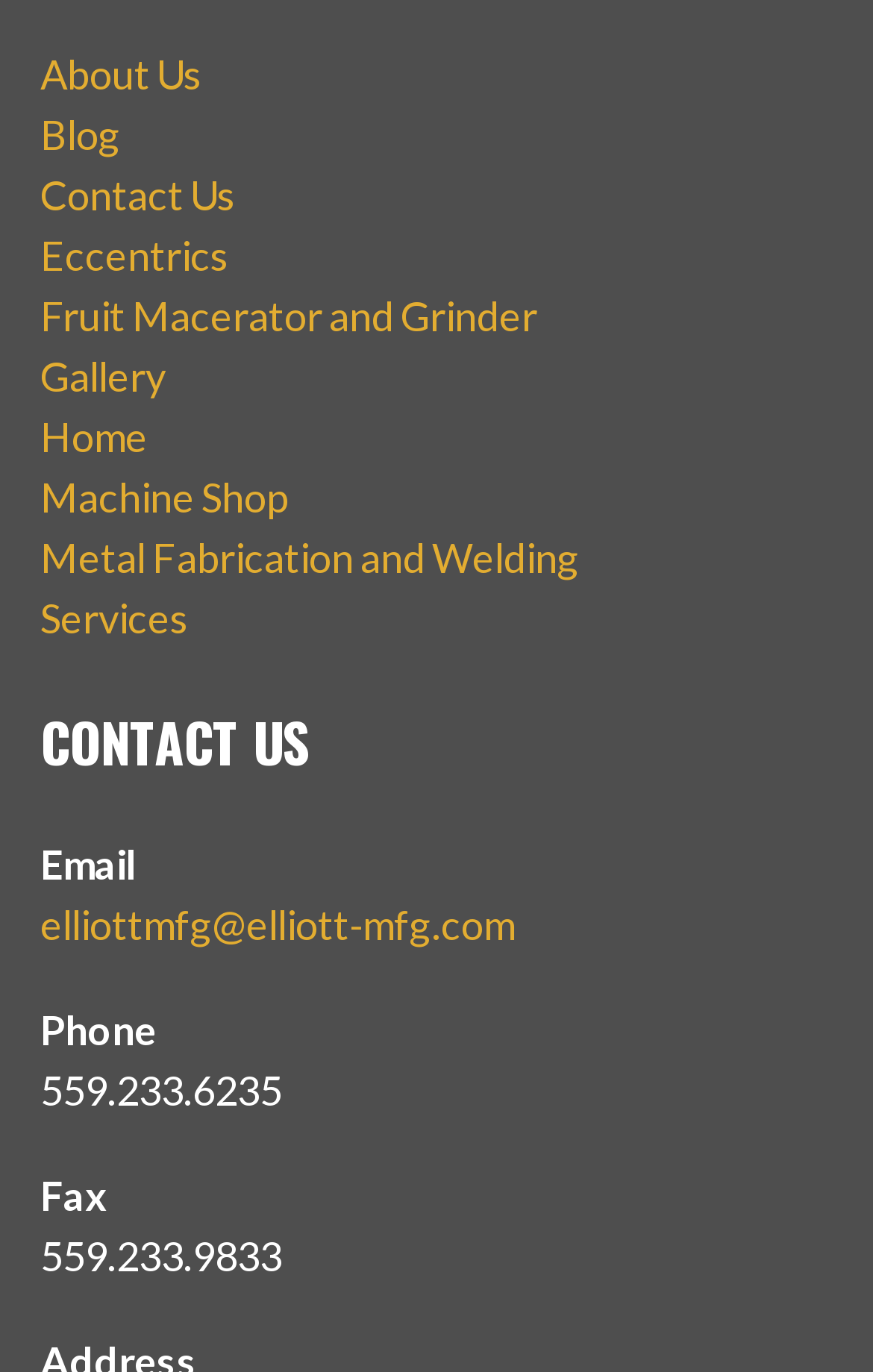Identify the bounding box coordinates for the UI element described by the following text: "Metal Fabrication and Welding". Provide the coordinates as four float numbers between 0 and 1, in the format [left, top, right, bottom].

[0.046, 0.388, 0.664, 0.423]